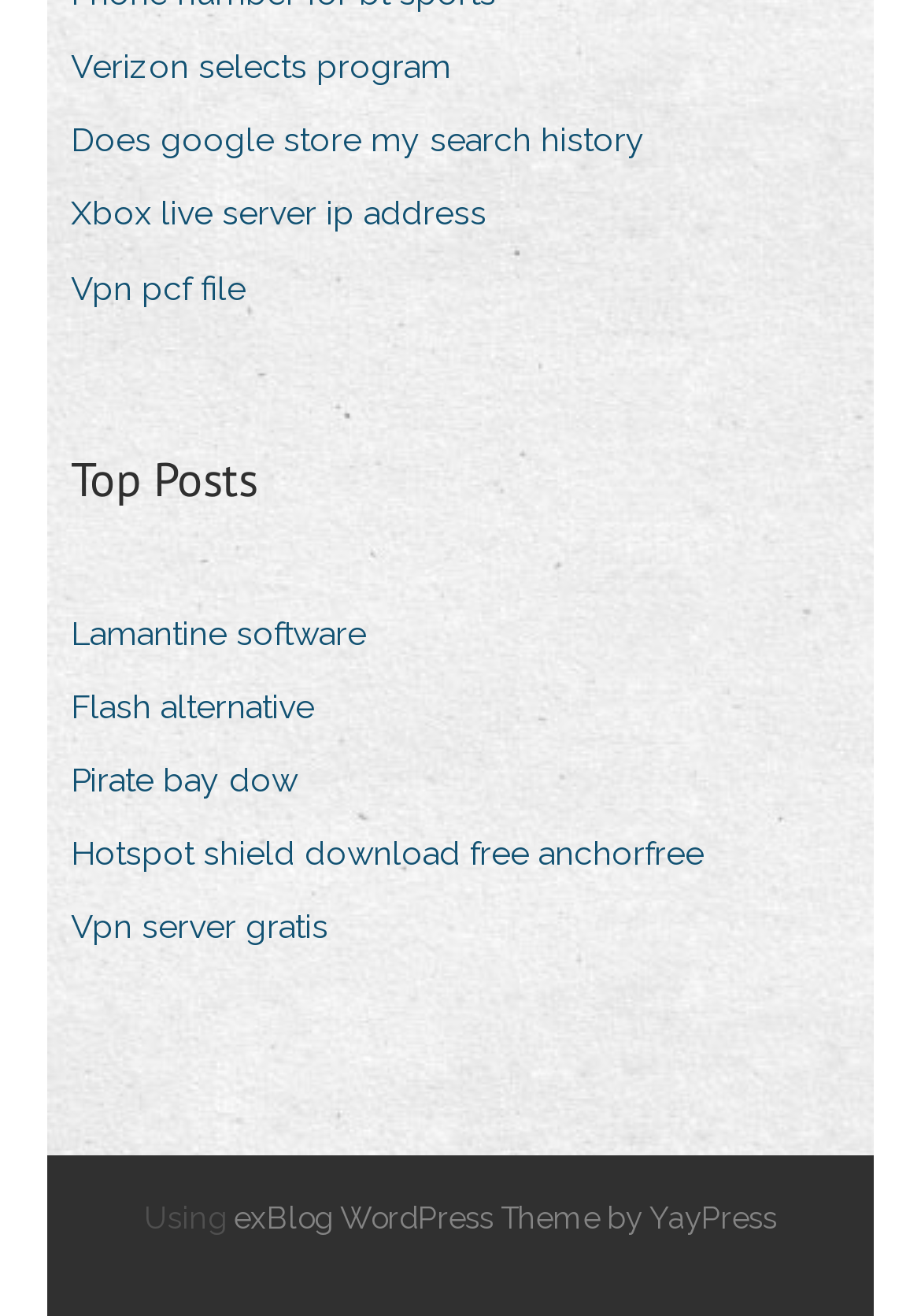Please specify the bounding box coordinates of the region to click in order to perform the following instruction: "View Top Posts".

[0.077, 0.337, 0.279, 0.391]